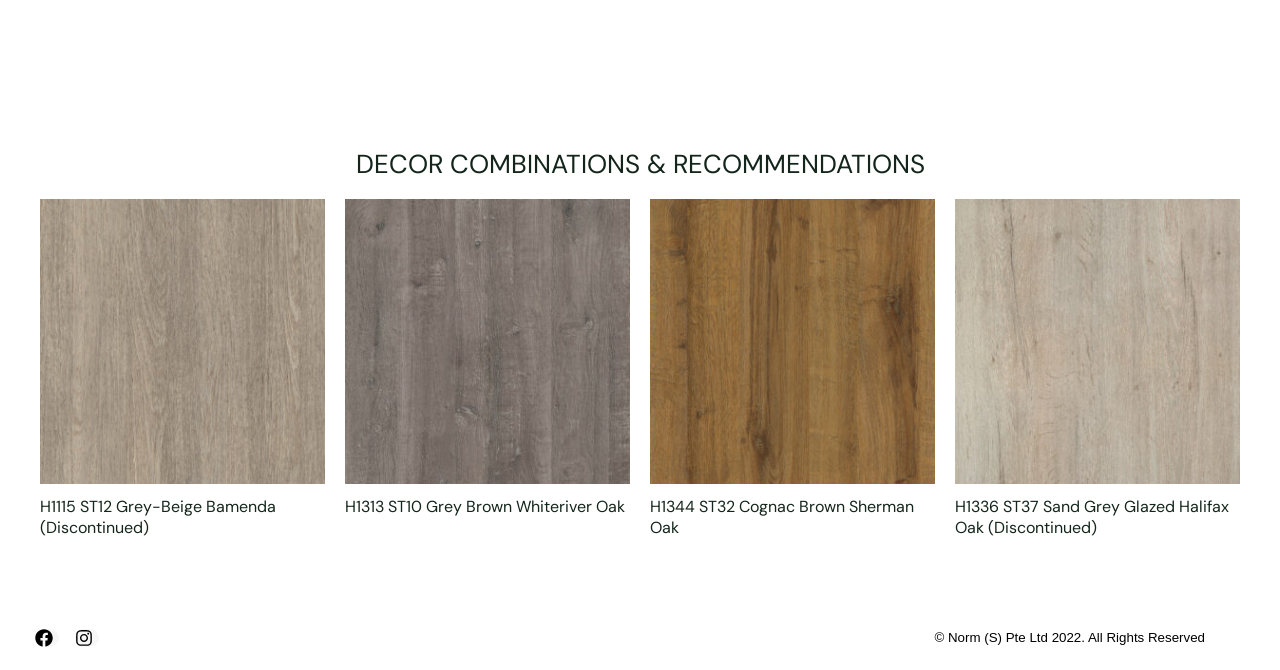Identify the bounding box coordinates for the region of the element that should be clicked to carry out the instruction: "View the image of H1313 ST10 Grey Brown Whiteriver Oak". The bounding box coordinates should be four float numbers between 0 and 1, i.e., [left, top, right, bottom].

[0.27, 0.298, 0.492, 0.723]